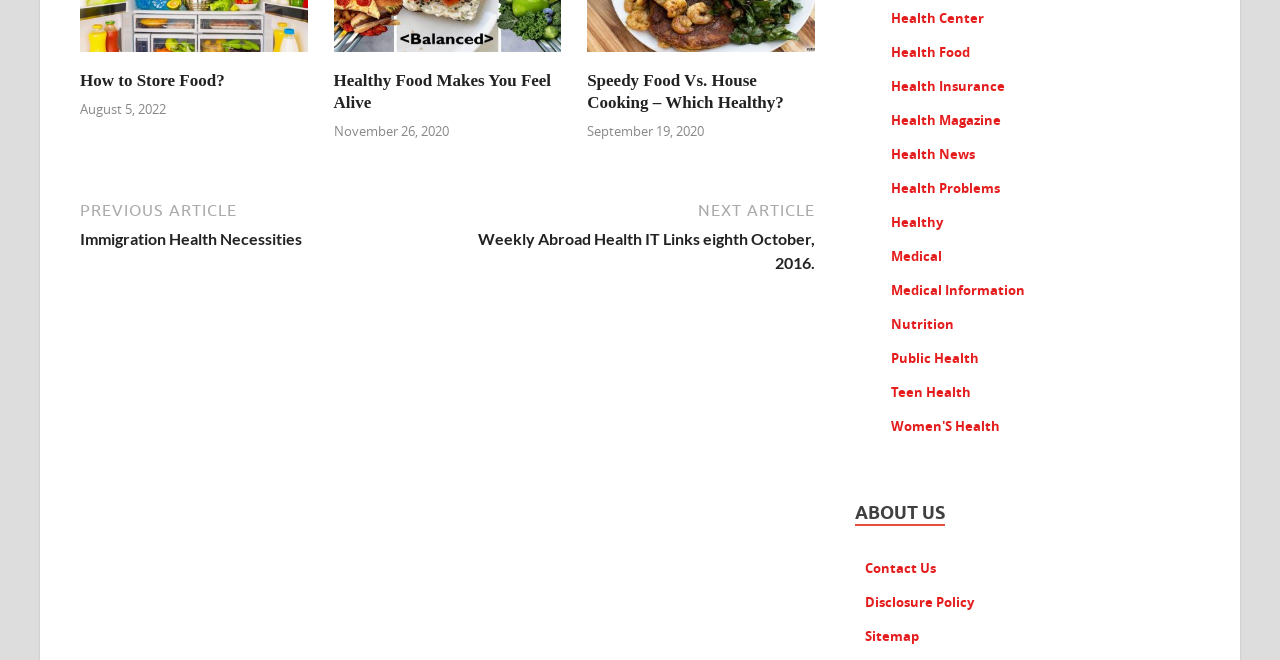What is the purpose of the 'ABOUT US' section?
Look at the webpage screenshot and answer the question with a detailed explanation.

The 'ABOUT US' section is typically used to provide information about the website, its creators, or its purpose. In this case, it contains links to 'Contact Us', 'Disclosure Policy', and 'Sitemap'.